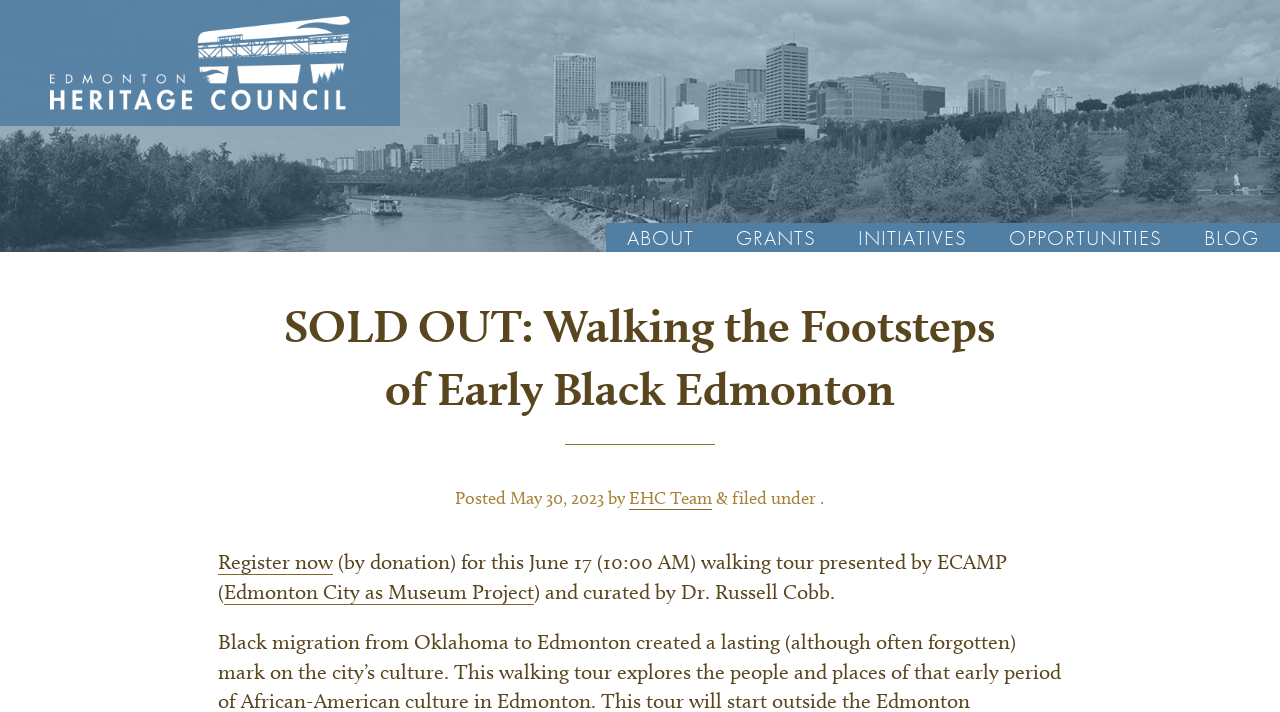Reply to the question below using a single word or brief phrase:
What is the name of the project presenting the walking tour?

Edmonton City as Museum Project